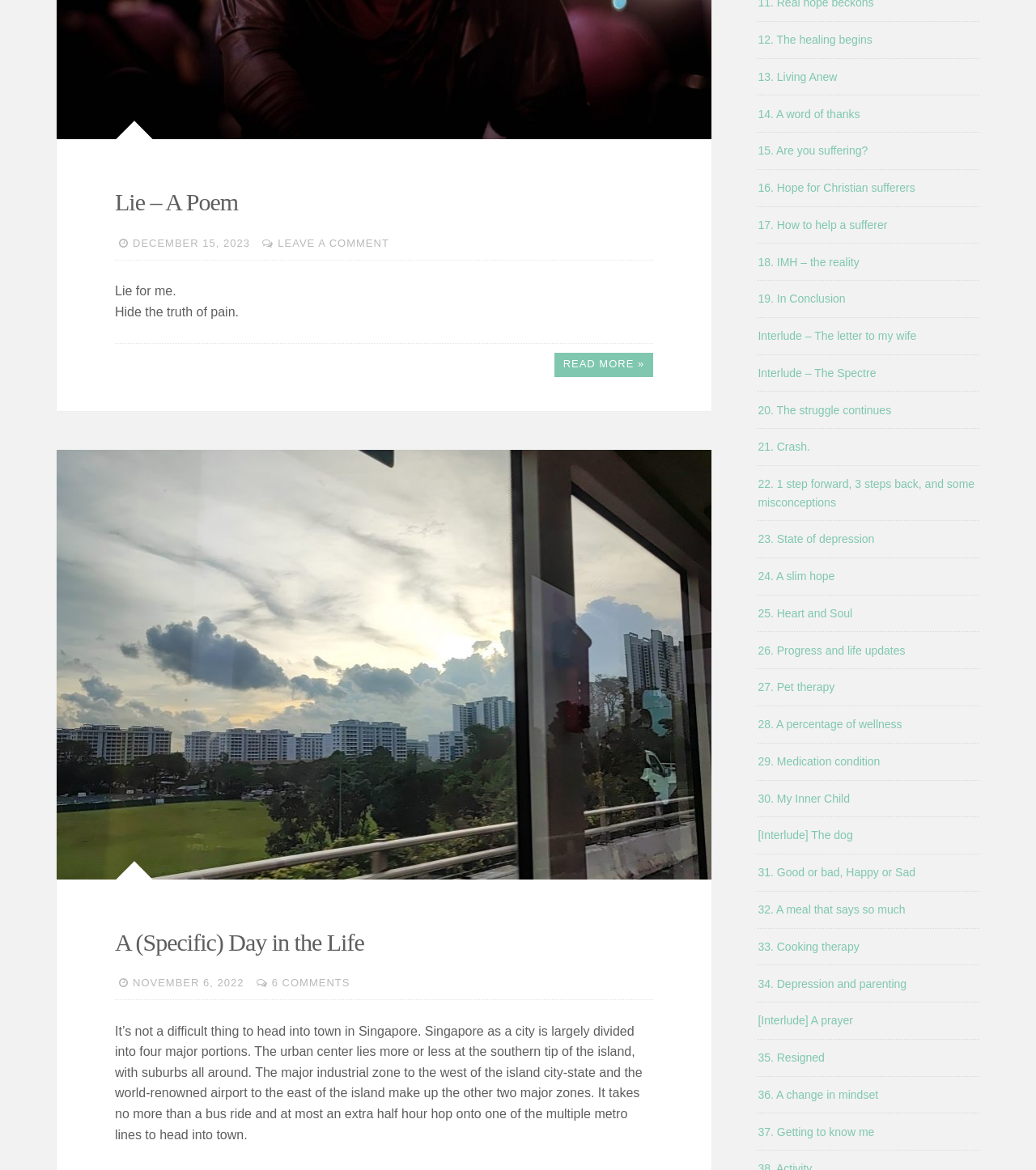Determine the bounding box for the described UI element: "21. Crash.".

[0.732, 0.377, 0.782, 0.388]